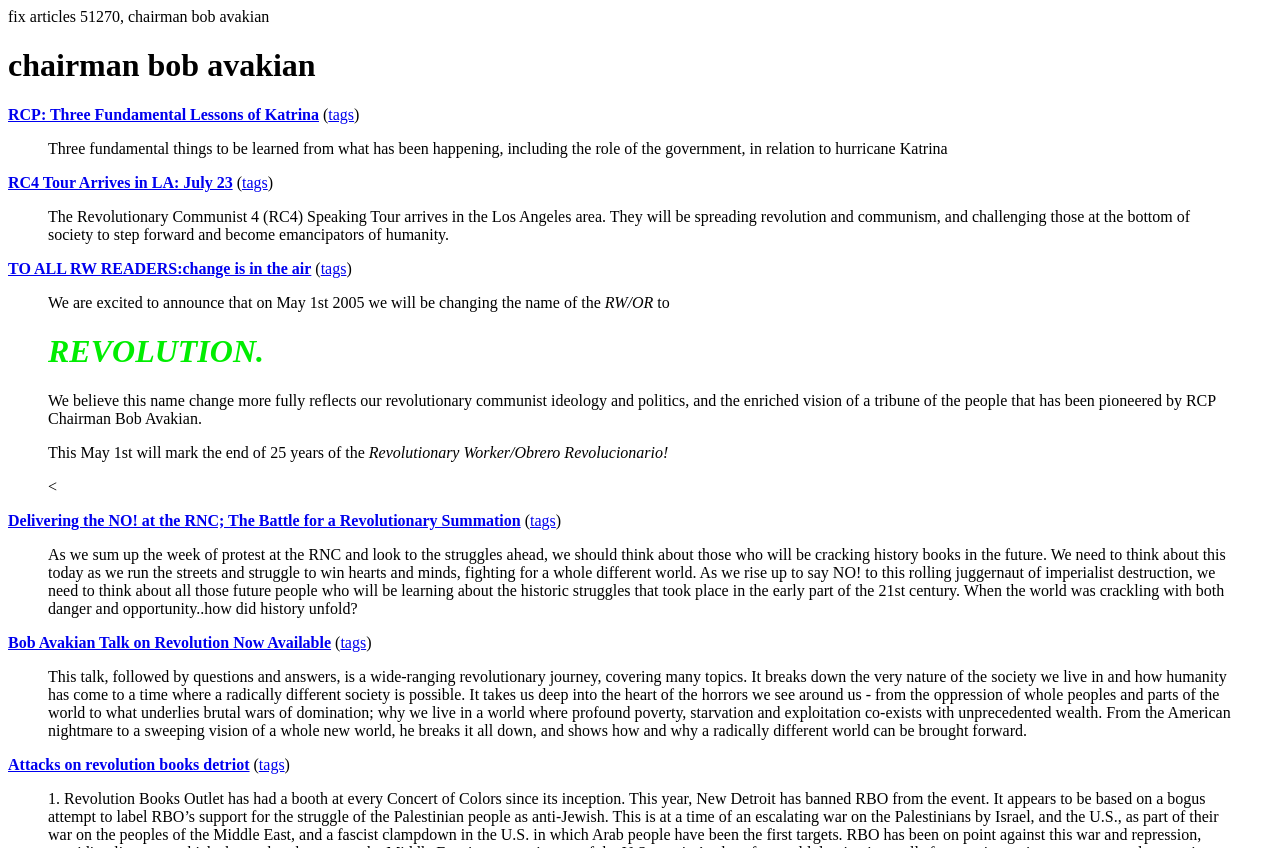Construct a comprehensive caption that outlines the webpage's structure and content.

The webpage appears to be a news or blog-style page focused on revolutionary communist ideology and politics, with a specific emphasis on Chairman Bob Avakian. At the top of the page, there is a heading with the title "chairman bob avakian" and a link to "RCP: Three Fundamental Lessons of Katrina" on the left side, accompanied by parentheses and the word "tags".

Below this heading, there are several blockquotes, each containing a passage of text. The first blockquote discusses the role of the government in relation to Hurricane Katrina. The second blockquote announces the arrival of the Revolutionary Communist 4 (RC4) Speaking Tour in the Los Angeles area, promoting revolution and communism.

The third blockquote is a longer passage discussing a name change from "RW/OR" to "REVOLUTION" and the significance of this change in reflecting the group's revolutionary communist ideology. The passage also mentions Chairman Bob Avakian and the group's vision for a tribune of the people.

The remaining blockquotes contain various articles or passages discussing topics such as protests at the RNC, the struggle for a revolutionary summation, and a talk by Bob Avakian on revolution. There are also links to other articles or pages, often accompanied by parentheses and the word "tags".

Throughout the page, there are a total of 9 blockquotes, each containing a passage of text, and 10 links to other articles or pages. The overall layout of the page is dense, with a focus on presenting a large amount of text and information to the reader.